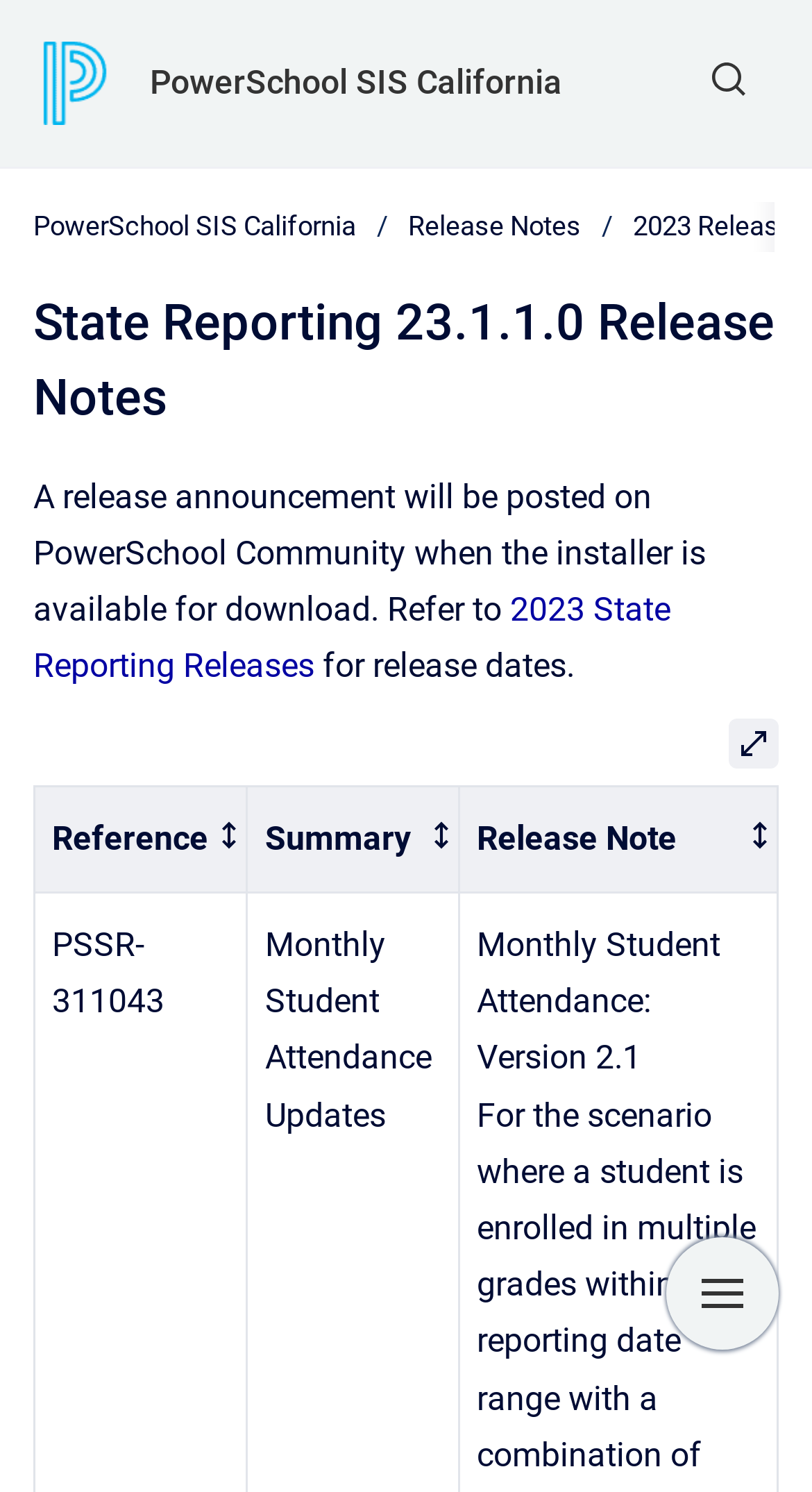Locate the bounding box coordinates of the element you need to click to accomplish the task described by this instruction: "Show navigation".

[0.821, 0.829, 0.959, 0.905]